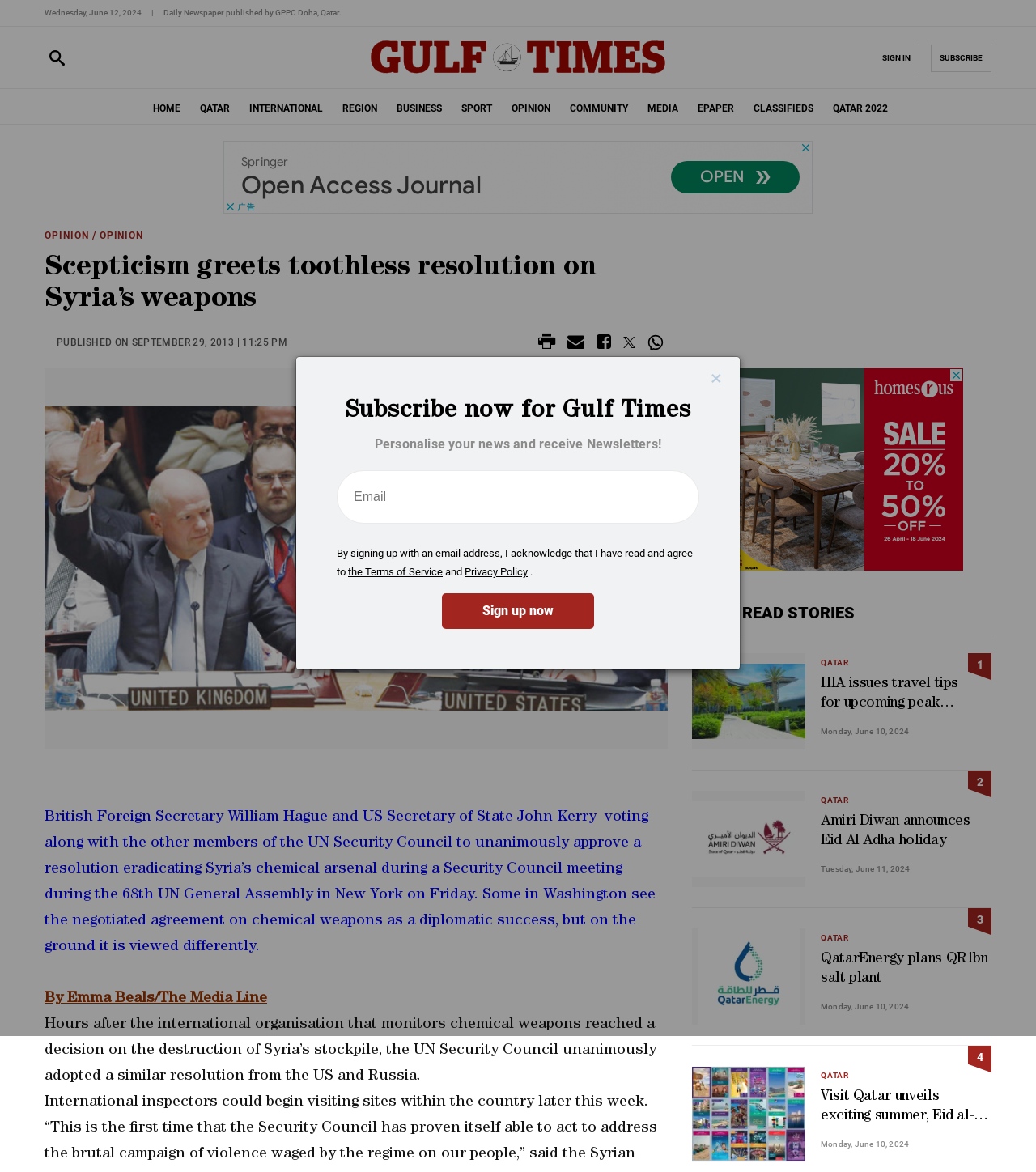Answer the question in one word or a short phrase:
What is the purpose of the 'Sign up now' button?

To subscribe to the newsletter